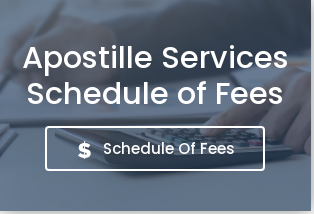Reply to the question with a brief word or phrase: What is the calculator being used for?

Calculating fees